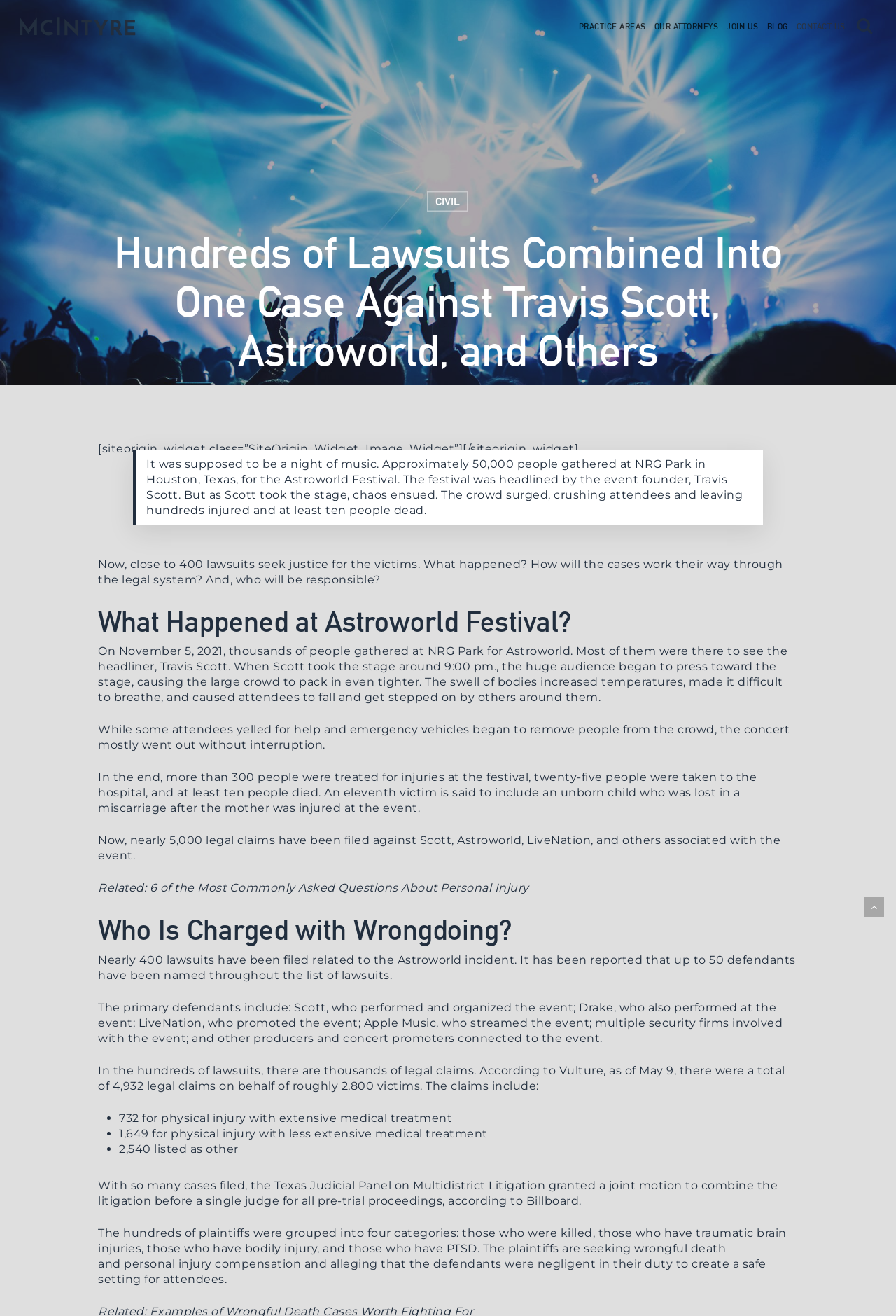Please identify the bounding box coordinates of the region to click in order to complete the given instruction: "Click on the 'Vulture' link". The coordinates should be four float numbers between 0 and 1, i.e., [left, top, right, bottom].

[0.624, 0.808, 0.673, 0.818]